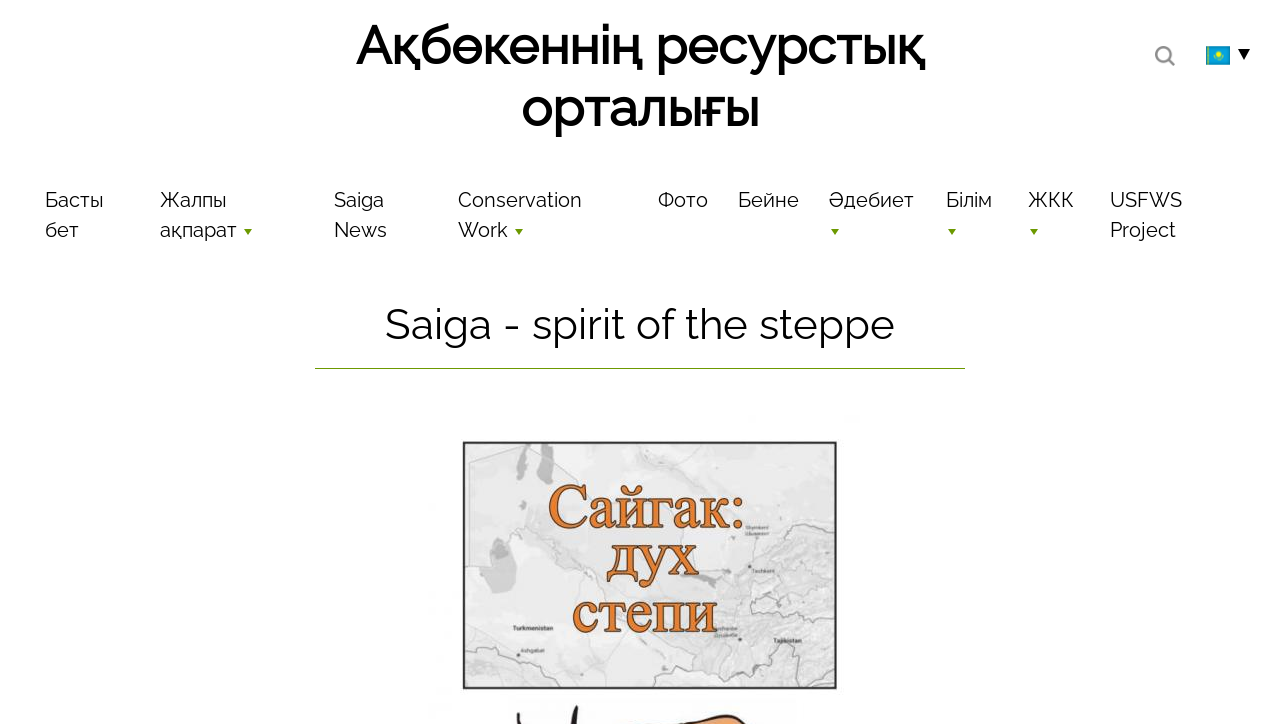Identify the bounding box for the given UI element using the description provided. Coordinates should be in the format (top-left x, top-left y, bottom-right x, bottom-right y) and must be between 0 and 1. Here is the description: 0 comments

None